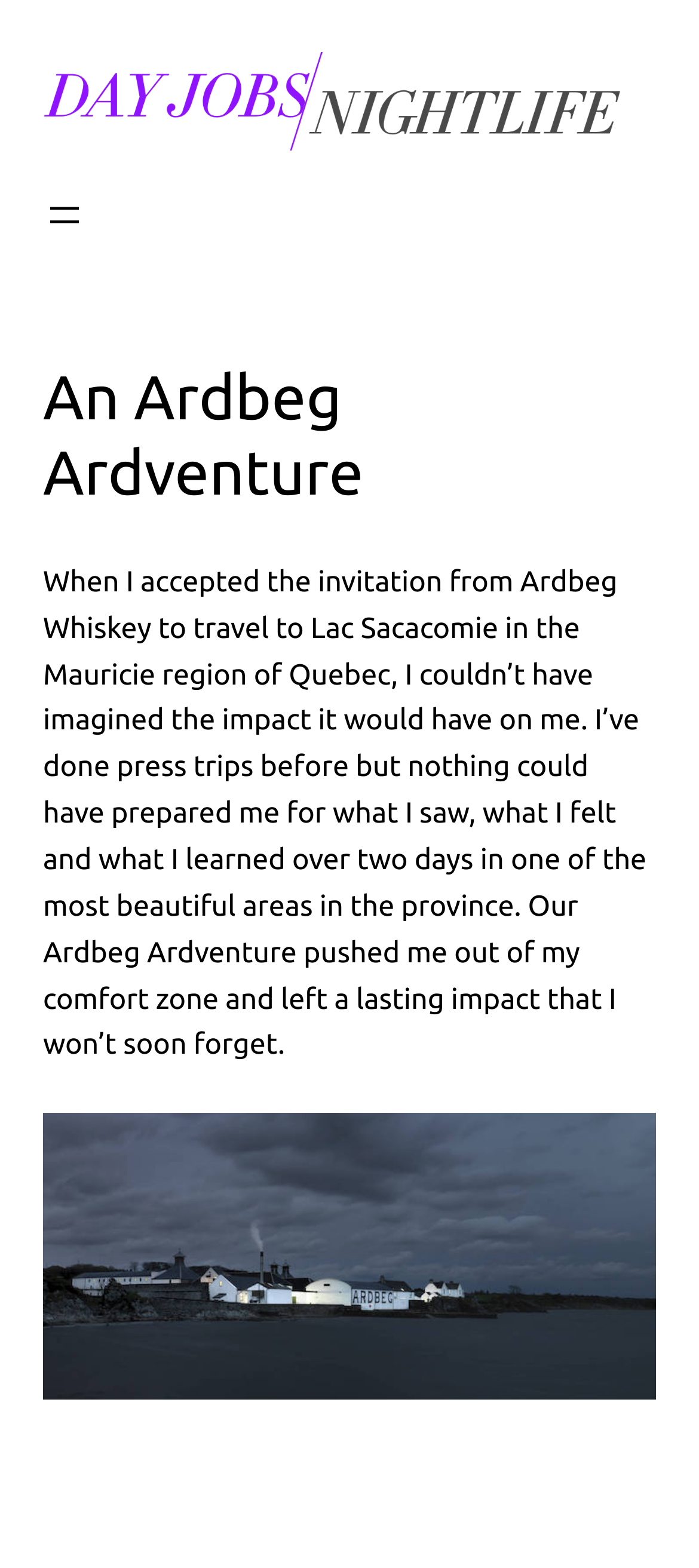Answer the following query with a single word or phrase:
How many days did the author spend on the Ardbeg Ardventure?

Two days